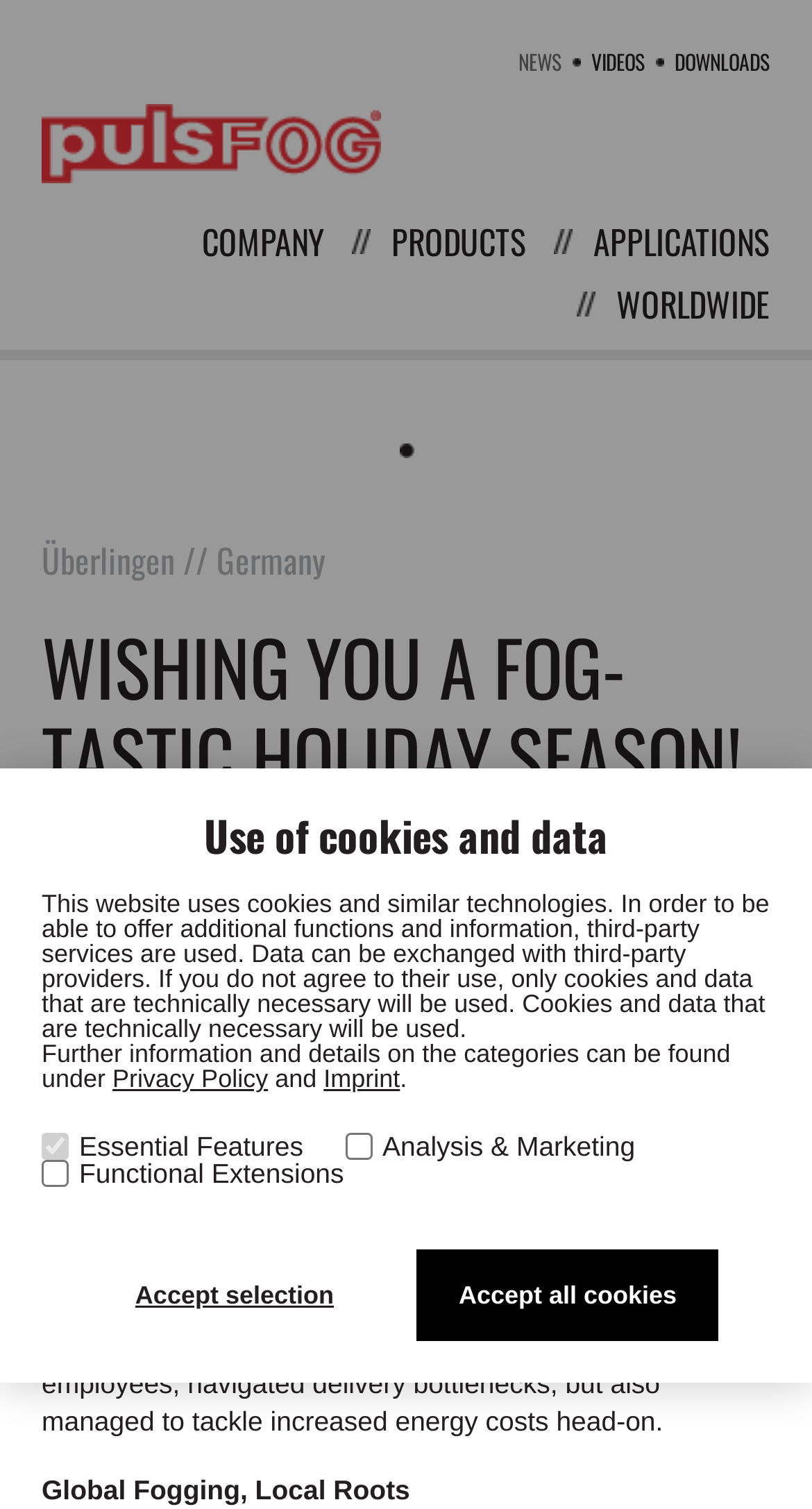Kindly determine the bounding box coordinates for the area that needs to be clicked to execute this instruction: "Go to COMPANY".

[0.223, 0.149, 0.4, 0.19]